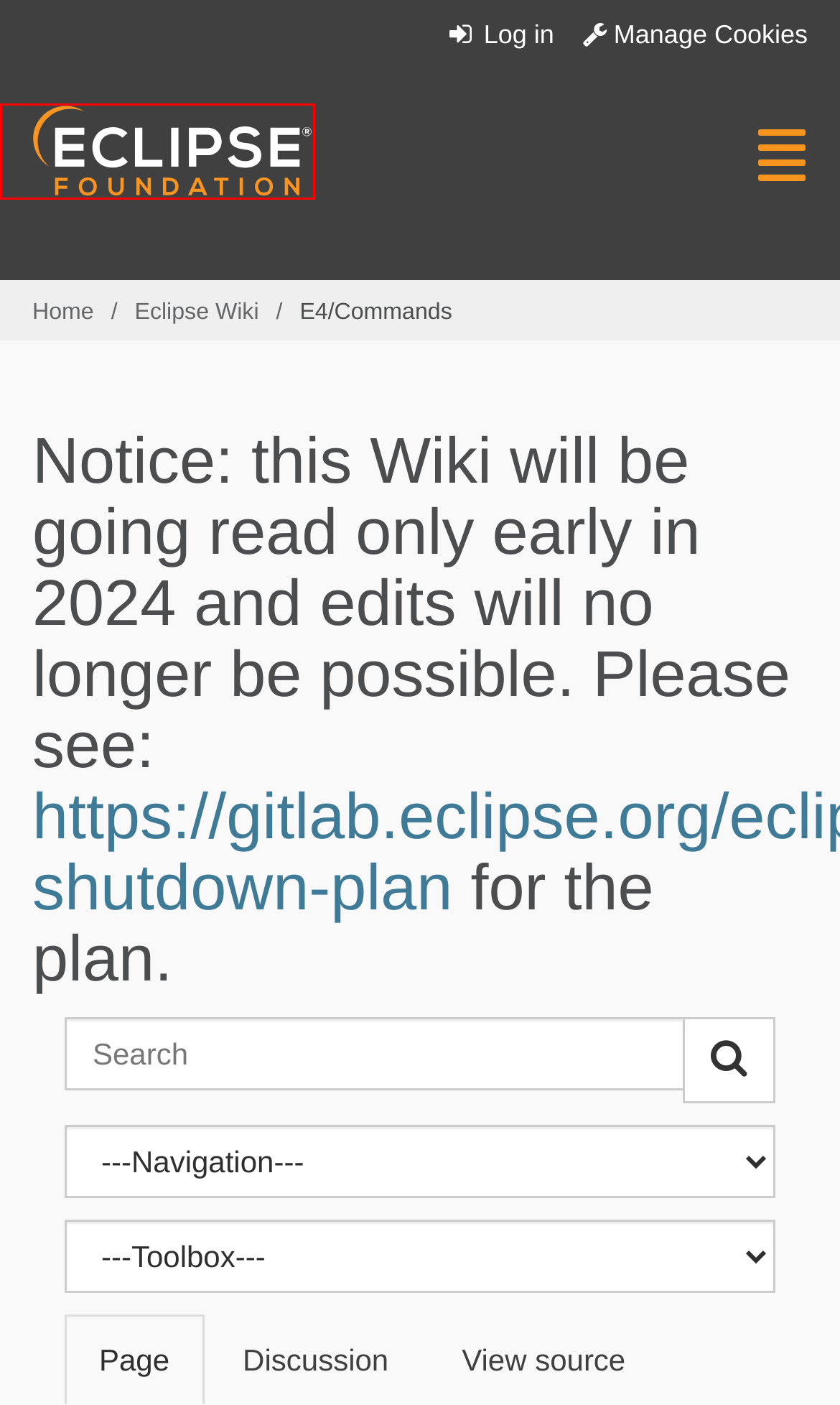Review the screenshot of a webpage which includes a red bounding box around an element. Select the description that best fits the new webpage once the element in the bounding box is clicked. Here are the candidates:
A. Eclipse Membership | The Eclipse Foundation
B. The Community for Open Collaboration and Innovation | The Eclipse Foundation
C. Eclipse Foundation status
D. Copyright Agent | The Eclipse Foundation
E. Eclipse Foundation Website Privacy Policy | The Eclipse Foundation
F. Revision history of "E4/Commands/index.php" - Eclipsepedia
G. Eclipse Mailing Lists | Eclipse - The Eclipse Foundation open source community website.
H. Developer Tools & IDE | The Eclipse Foundation

B